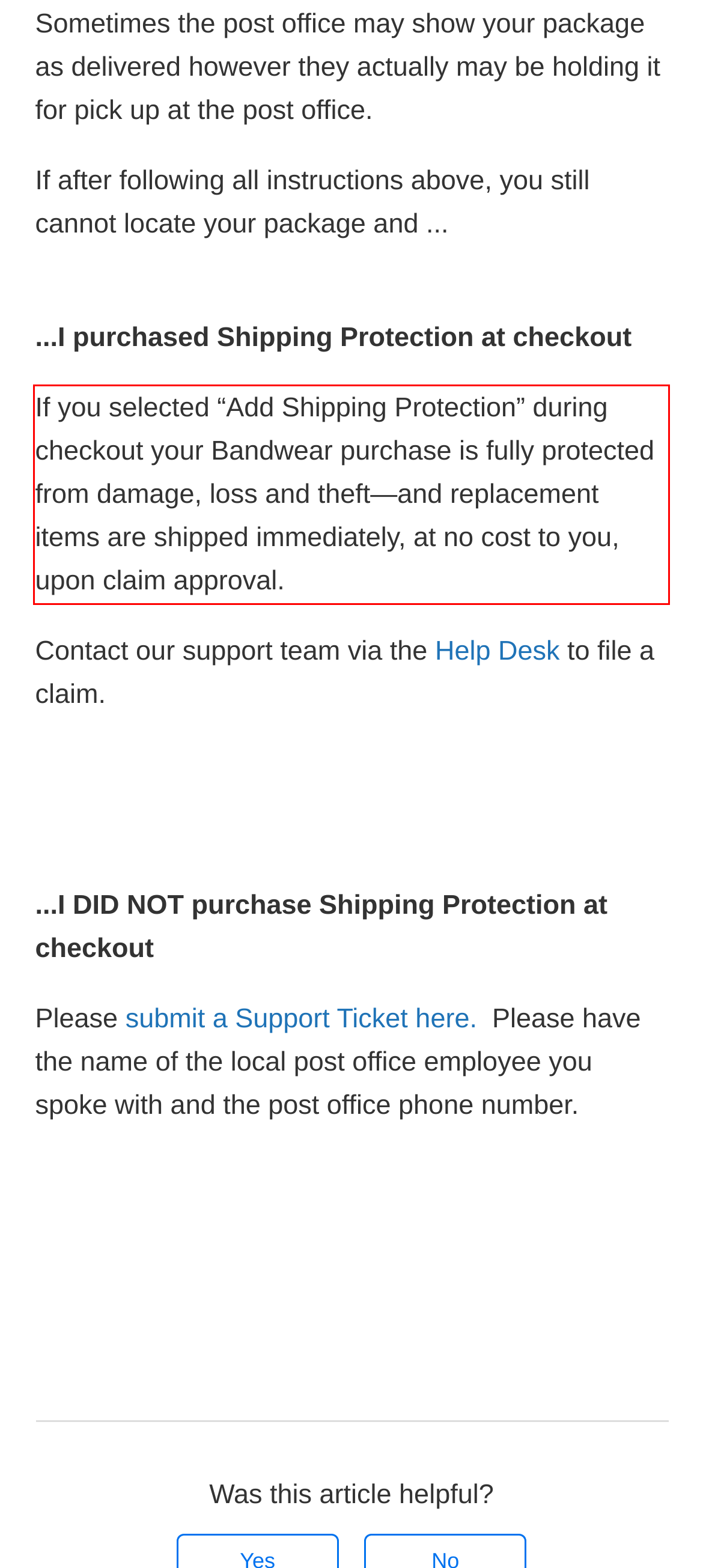Identify the text within the red bounding box on the webpage screenshot and generate the extracted text content.

If you selected “Add Shipping Protection” during checkout your Bandwear purchase is fully protected from damage, loss and theft—and replacement items are shipped immediately, at no cost to you, upon claim approval.